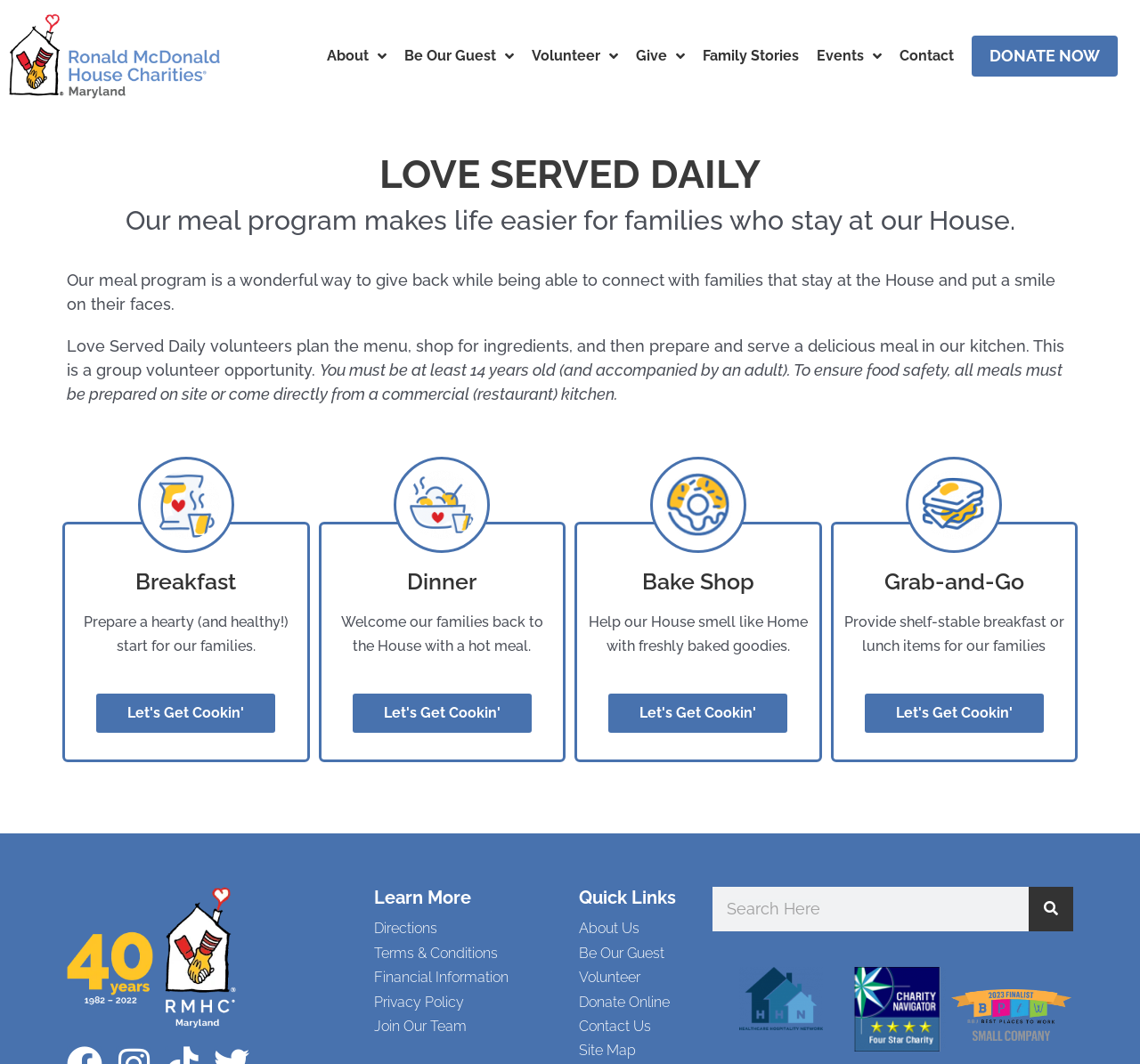Please find the bounding box coordinates of the element's region to be clicked to carry out this instruction: "Subscribe to the newsletter".

None